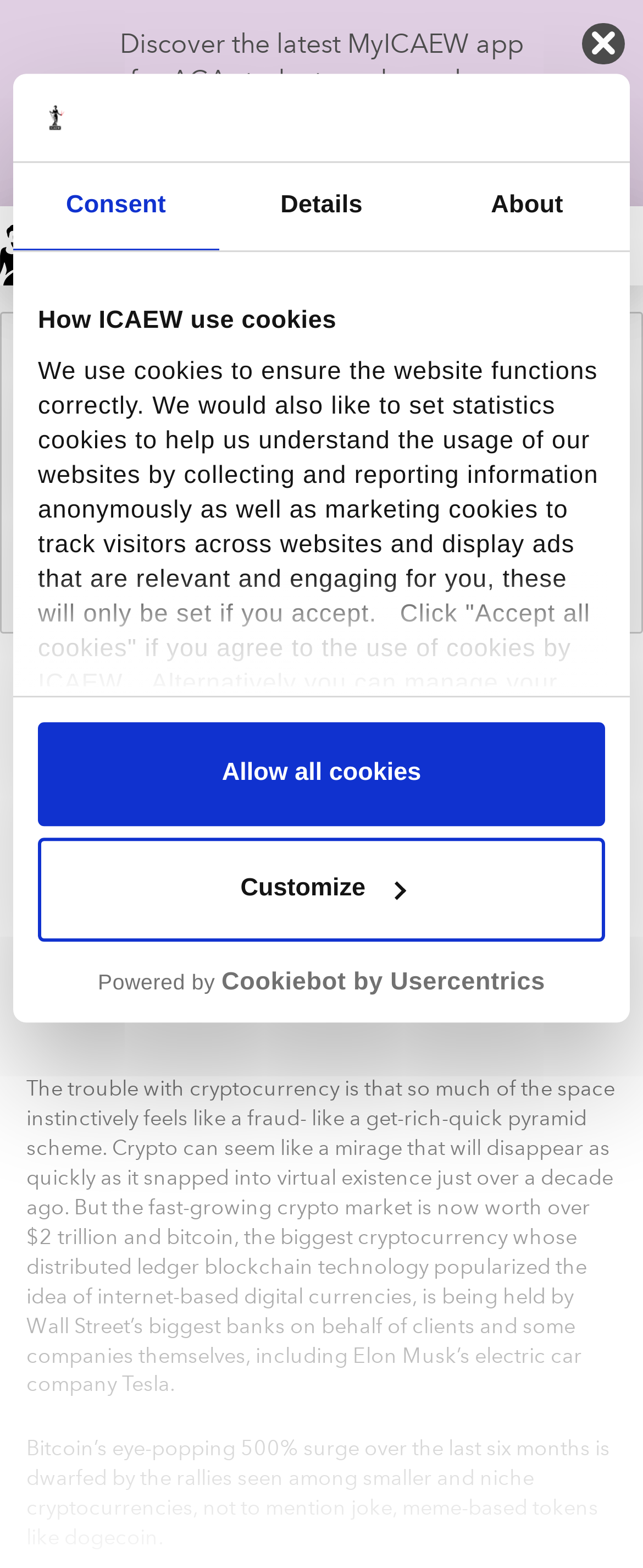What is the value of the crypto market?
Offer a detailed and exhaustive answer to the question.

I found the answer in the paragraph that states 'the fast-growing crypto market is now worth over $2 trillion'.